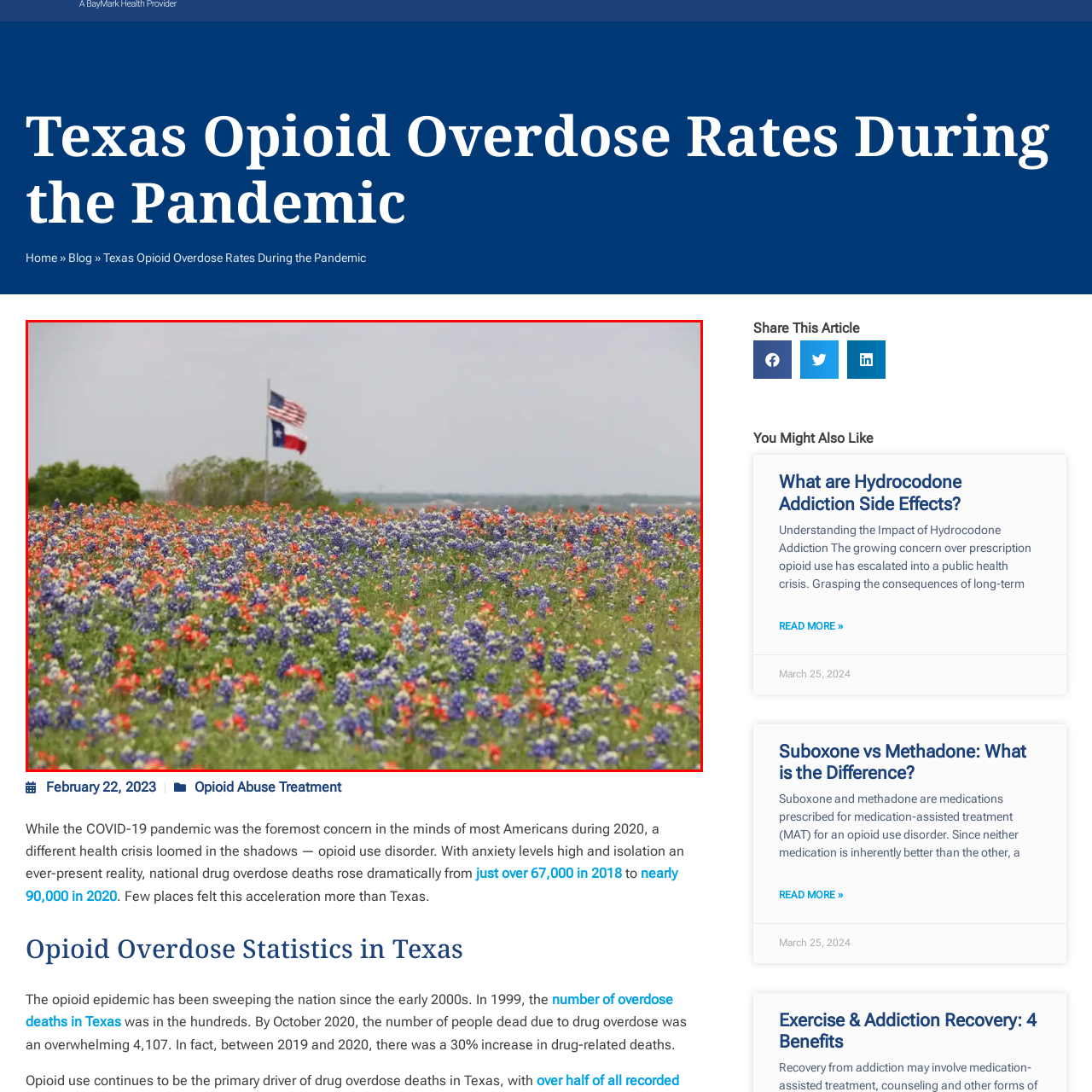Describe extensively the visual content inside the red marked area.

A vibrant field of wildflowers in Texas showcases a picturesque scene filled with bluebonnets and red Indian paintbrushes, blooming in a delightful array of colors. In the background, both the American flag and the Texas state flag stand proudly, fluttering in the gentle breeze against a clear, soft sky. This image encapsulates the essence of Texas pride and natural beauty, highlighting the state's rich cultural heritage amidst its stunning landscapes. The scene not only celebrates the flora unique to the region but also reflects the ongoing awareness of issues such as the opioid overdose crisis, a topic relevant to many Texans today.